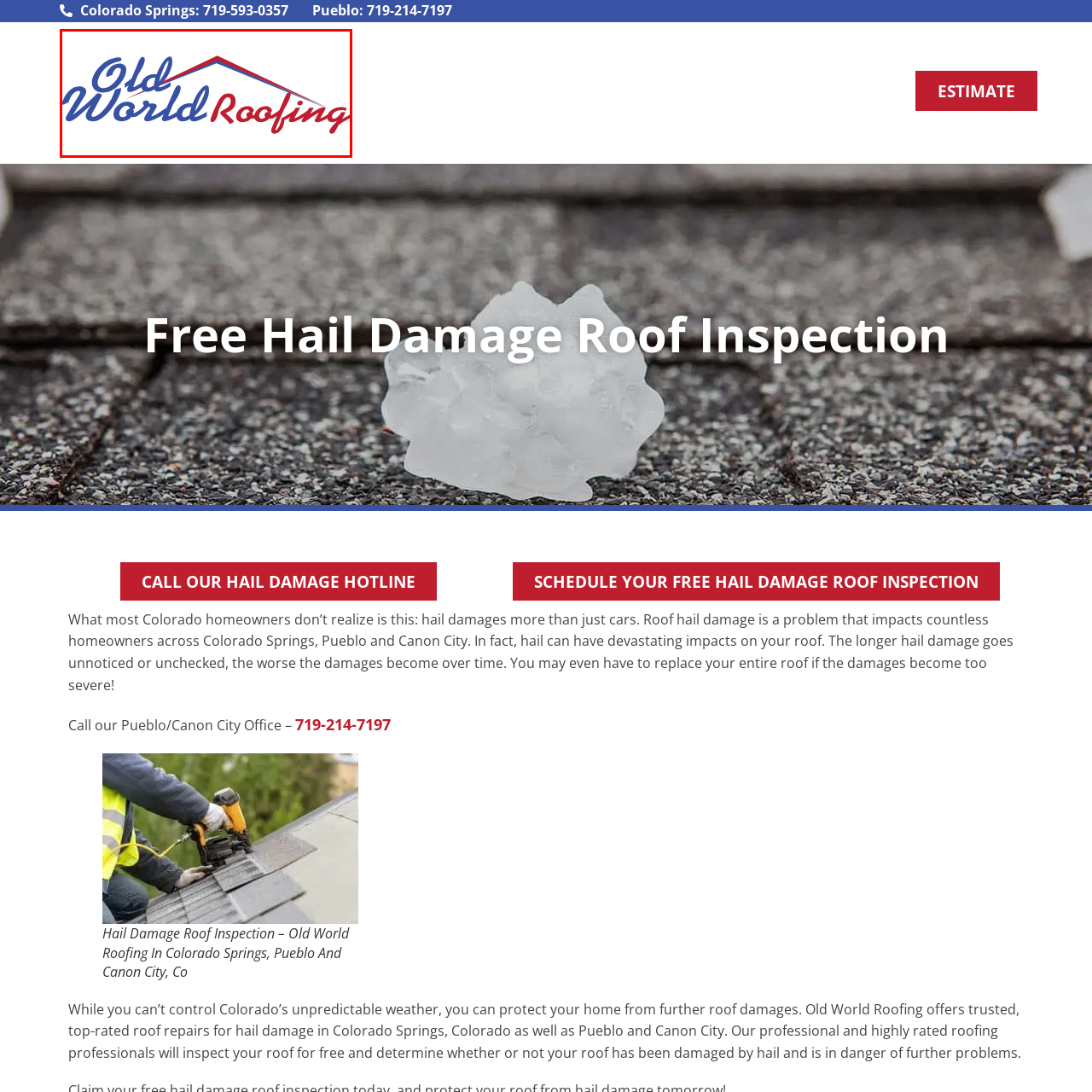What services does Old World Roofing focus on?
Look at the image enclosed by the red bounding box and give a detailed answer using the visual information available in the image.

The company's logo is associated with their services, particularly focused on hail damage roof inspections in Colorado Springs, Pueblo, and Canon City, emphasizing their commitment to providing top-quality roofing solutions.